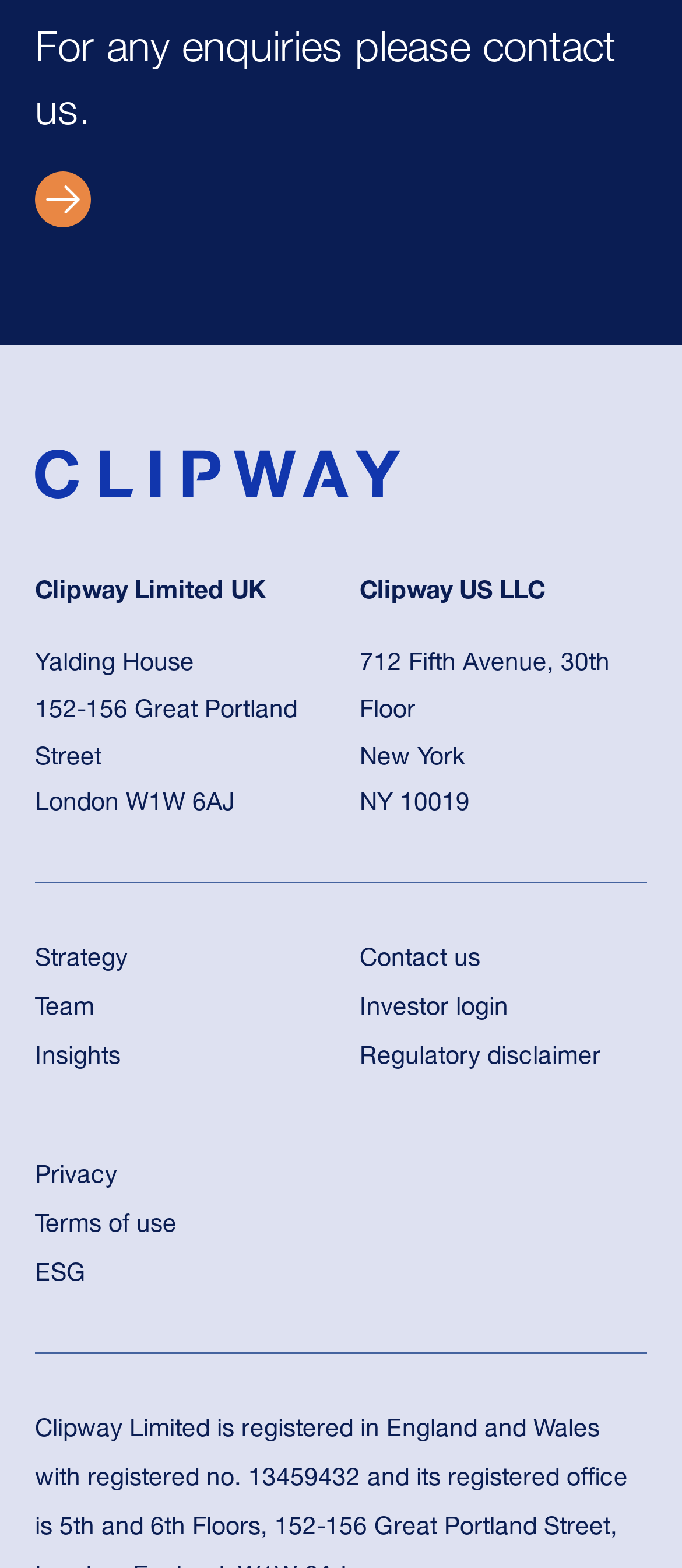Specify the bounding box coordinates of the area that needs to be clicked to achieve the following instruction: "Get in touch with the company".

[0.051, 0.11, 0.133, 0.145]